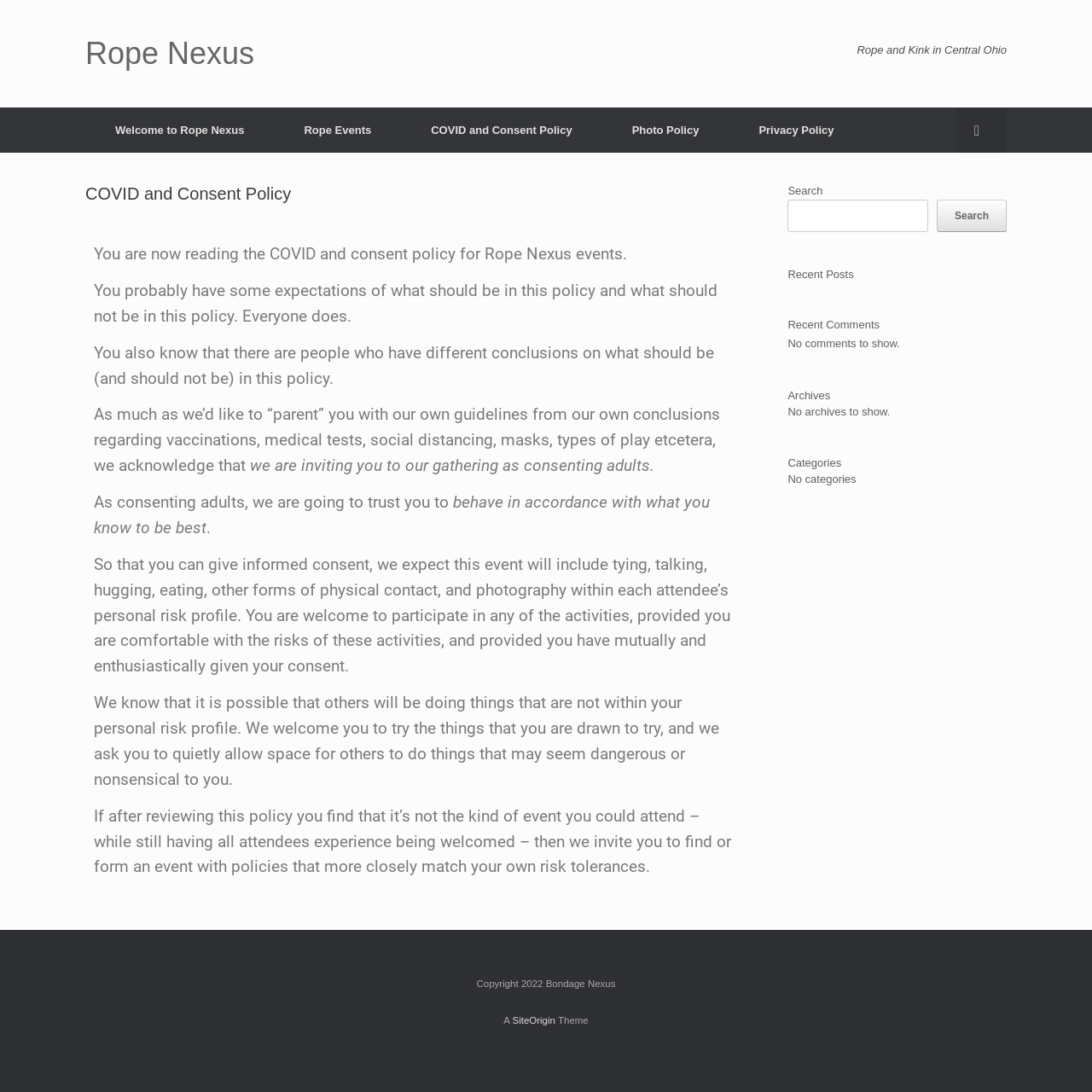Determine the bounding box coordinates of the element's region needed to click to follow the instruction: "Open the search". Provide these coordinates as four float numbers between 0 and 1, formatted as [left, top, right, bottom].

[0.876, 0.098, 0.922, 0.14]